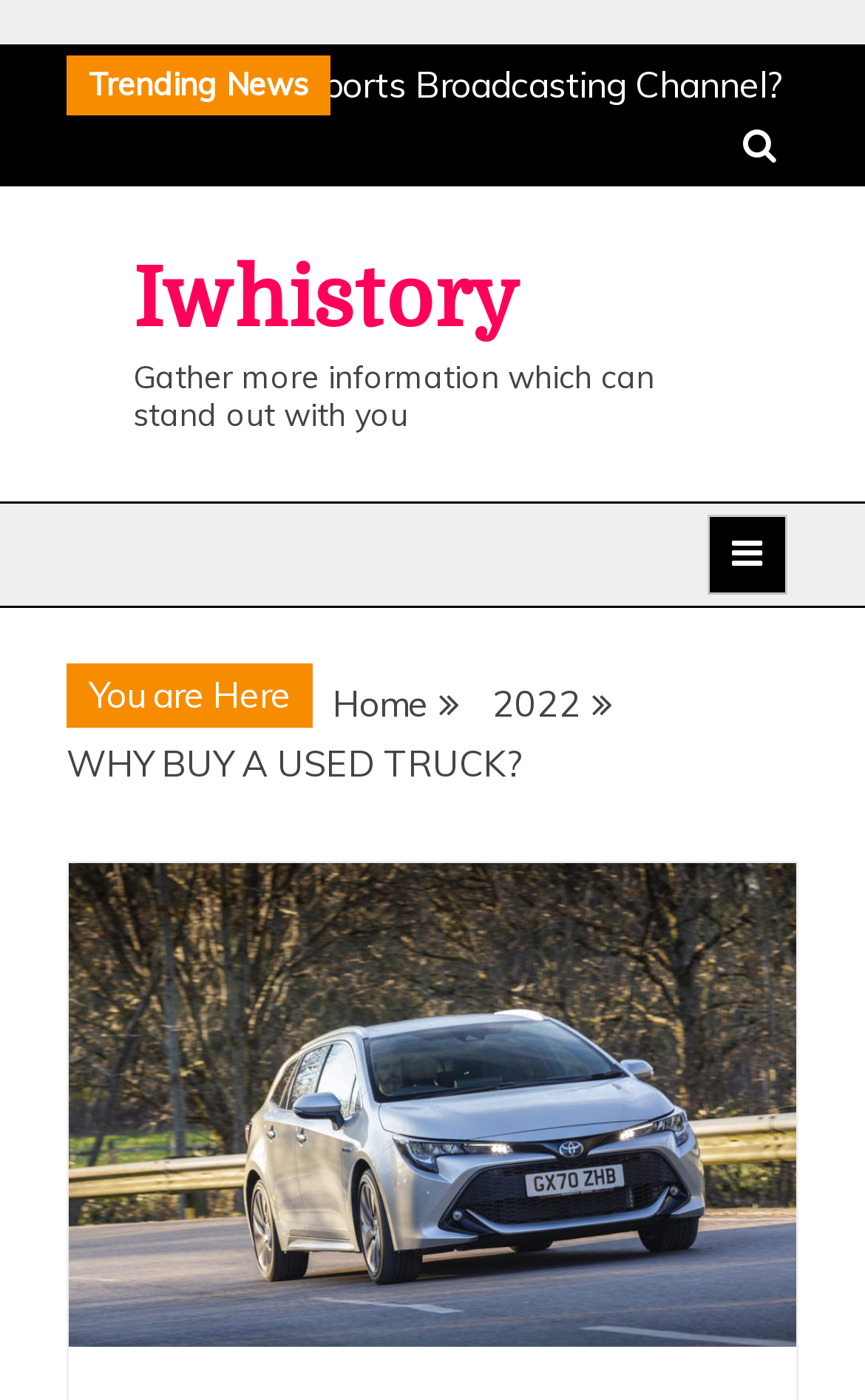Carefully examine the image and provide an in-depth answer to the question: How many links are in the breadcrumb navigation?

I examined the navigation element with the description 'Breadcrumbs' at coordinates [0.077, 0.482, 0.923, 0.568] and found three link elements within it: 'Home', '2022', and 'WHY BUY A USED TRUCK?'. Therefore, there are three links in the breadcrumb navigation.